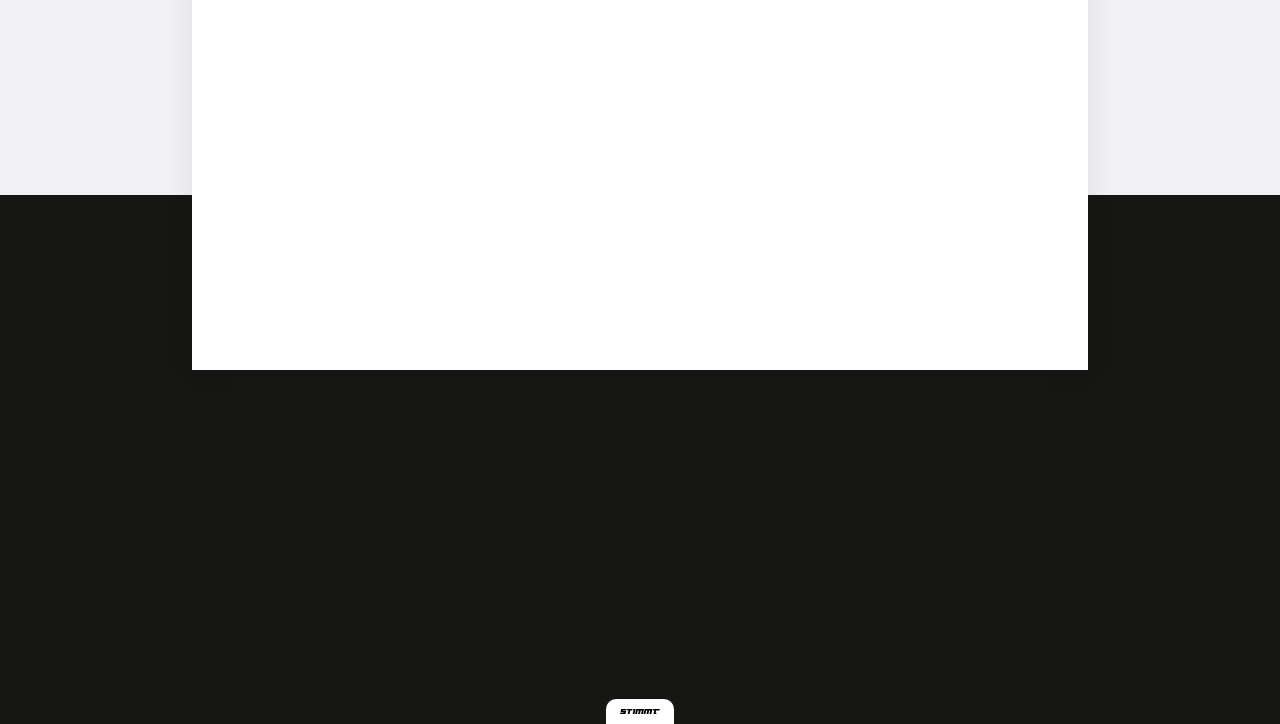What is the address of the showroom?
Please answer the question with as much detail and depth as you can.

The webpage provides the address of the showroom as Butaanstraat 10, 7463 PG Rijssen, which is located below the heading 'Showroom'.